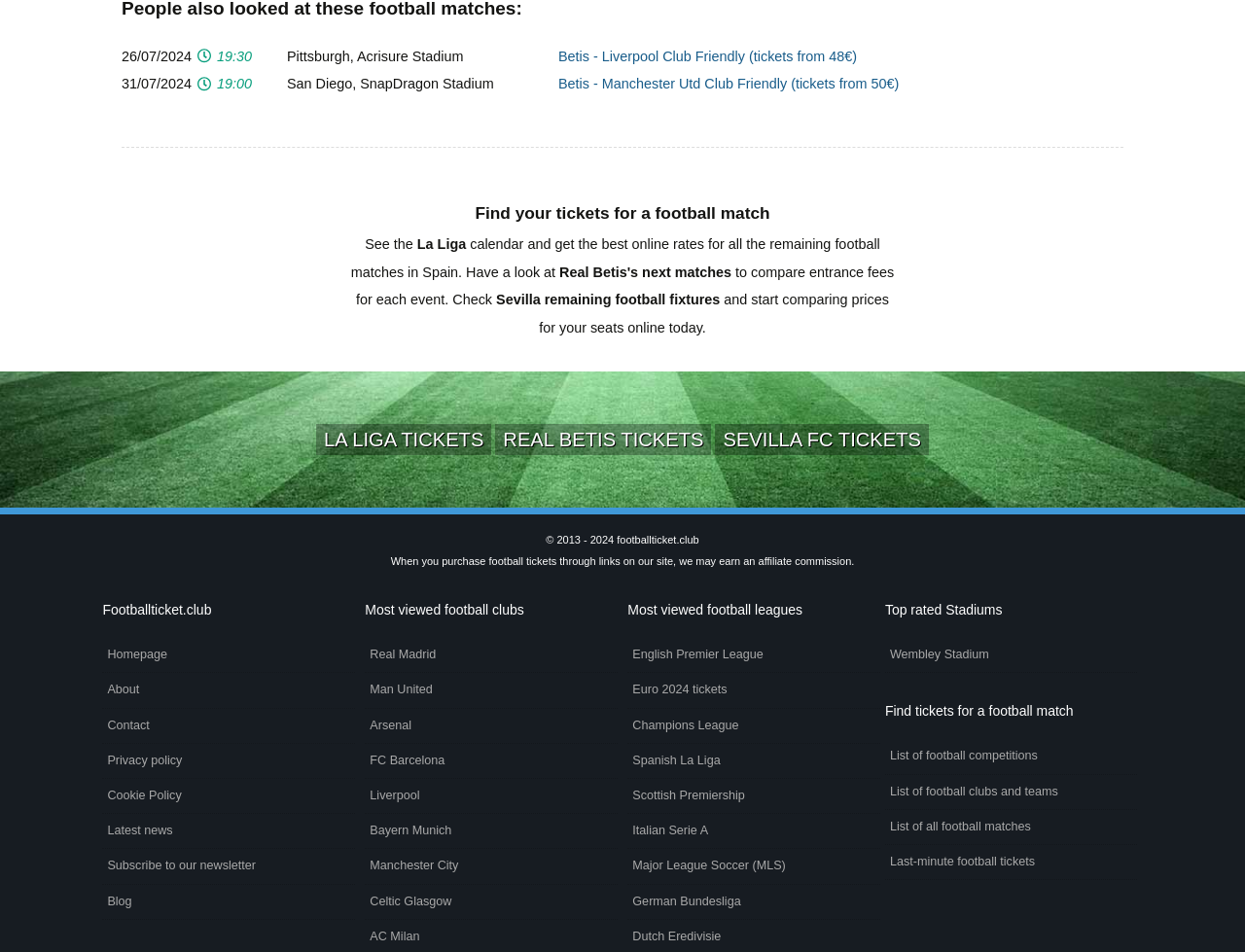Analyze the image and give a detailed response to the question:
What is the name of the stadium where the Betis - Manchester Utd Club Friendly match will be held?

I found the stadium name by looking at the second match listed on the webpage, which is 'Betis - Manchester Utd Club Friendly (tickets from 50€)'. The stadium name is displayed as 'San Diego, SnapDragon Stadium' next to the match information.